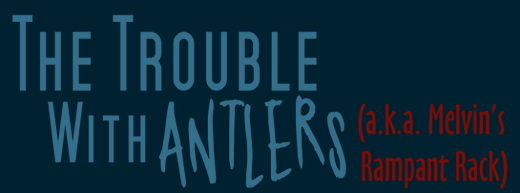Provide your answer to the question using just one word or phrase: What is the tone of the narrative suggested by the typography?

Light-hearted yet intriguing